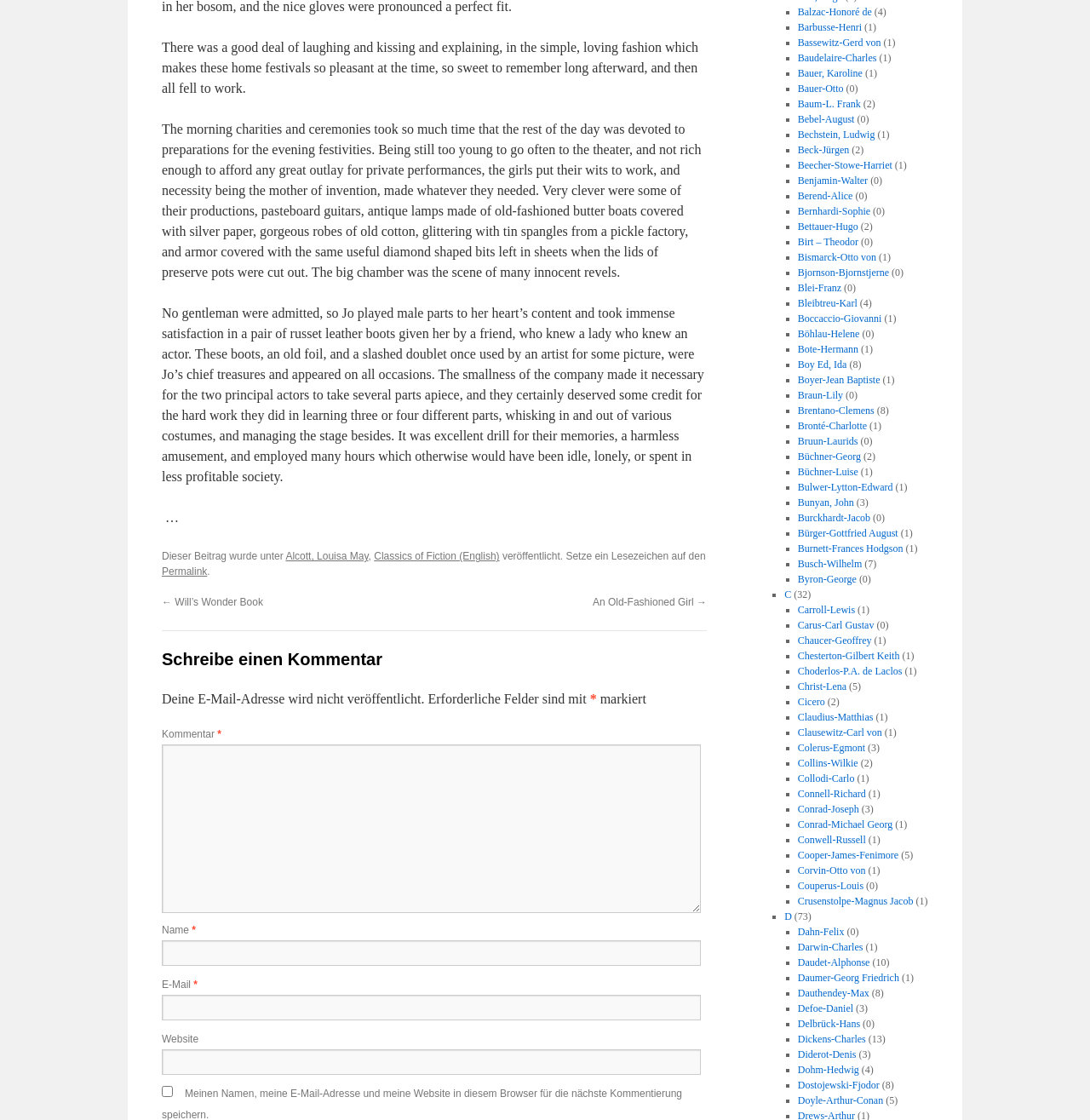What is the purpose of the checkbox at the bottom of the comment form?
Please interpret the details in the image and answer the question thoroughly.

The checkbox at the bottom of the comment form is labeled 'Meinen Namen, meine E-Mail-Adresse und meine Website in diesem Browser für die nächste Kommentierung speichern.', which translates to 'Save my name, email address, and website in this browser for the next comment.' This indicates that the purpose of the checkbox is to save the commenter's information.